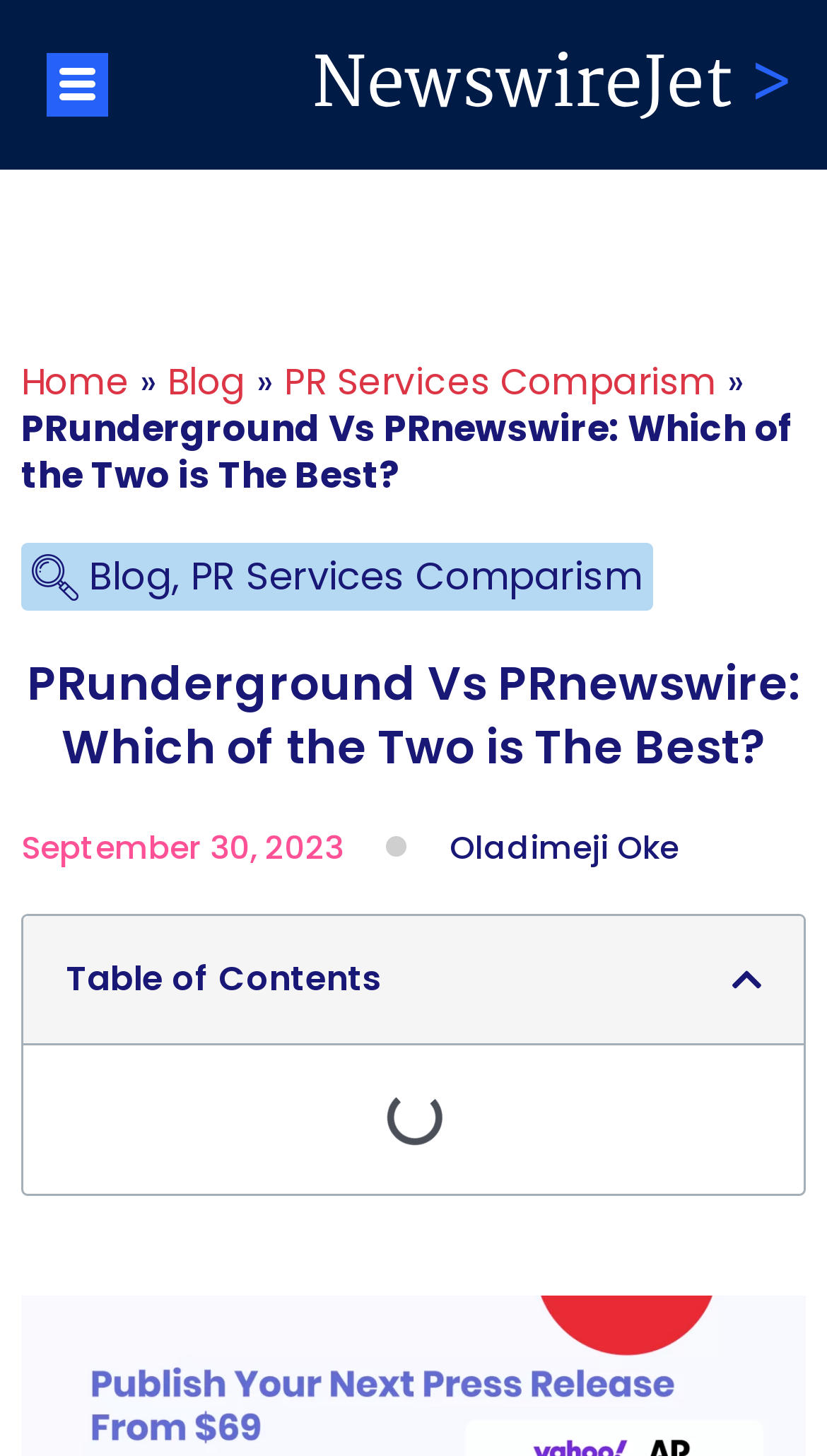What is the name of the author of the latest article?
Based on the screenshot, provide a one-word or short-phrase response.

Oladimeji Oke